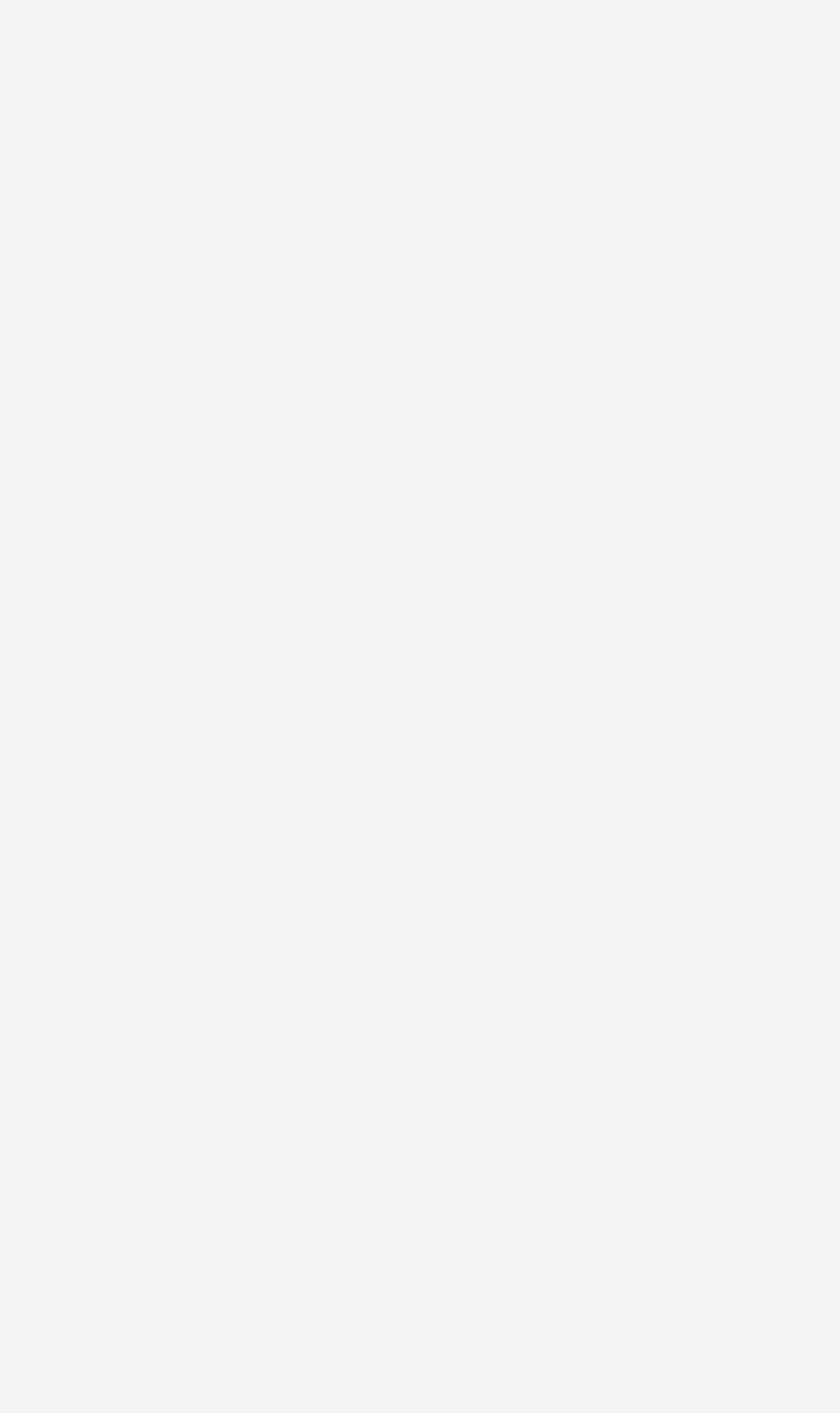Based on the element description, predict the bounding box coordinates (top-left x, top-left y, bottom-right x, bottom-right y) for the UI element in the screenshot: Evgeny

[0.254, 0.508, 0.387, 0.537]